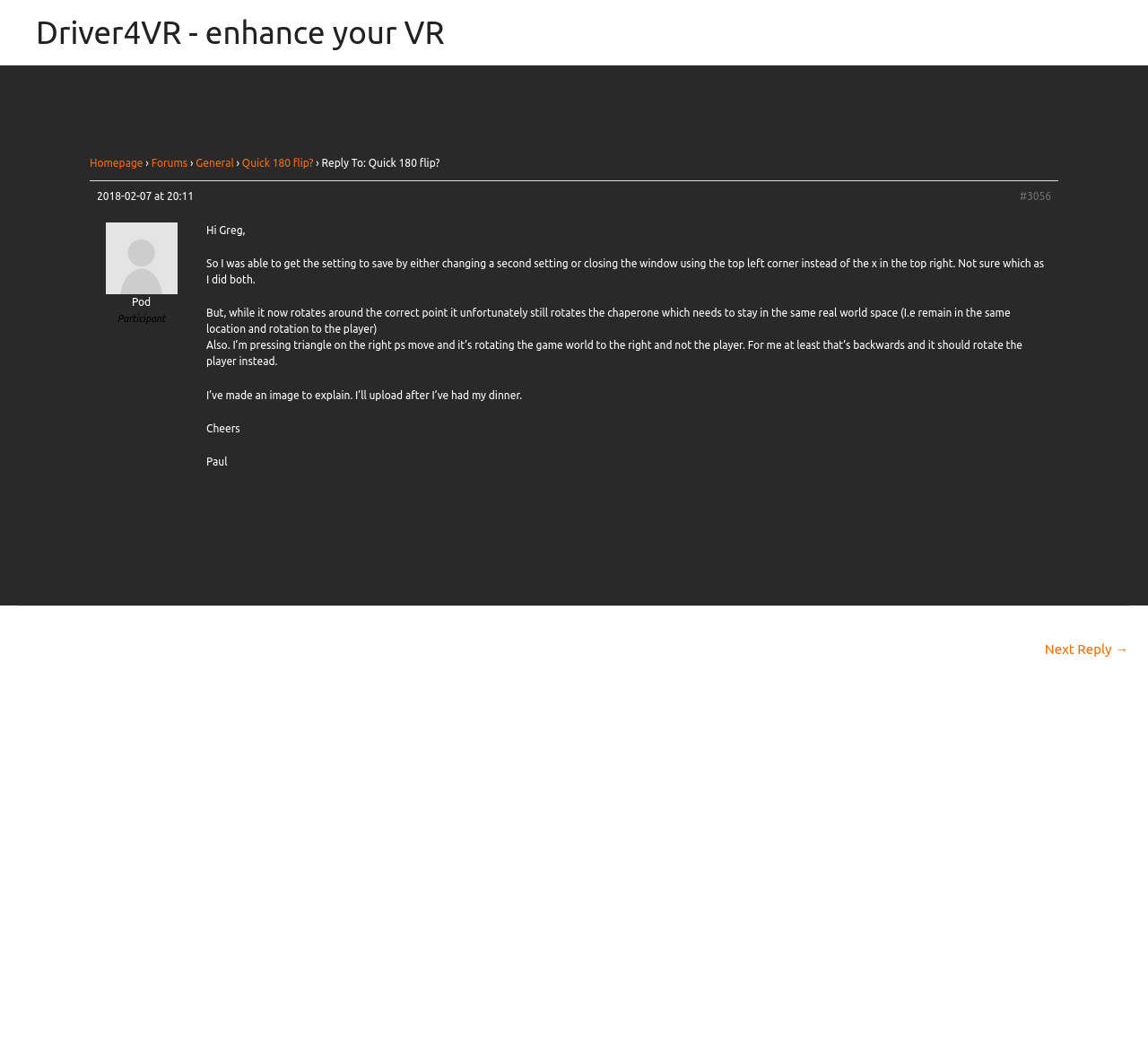Respond concisely with one word or phrase to the following query:
What is the username of the person who wrote the post?

Paul